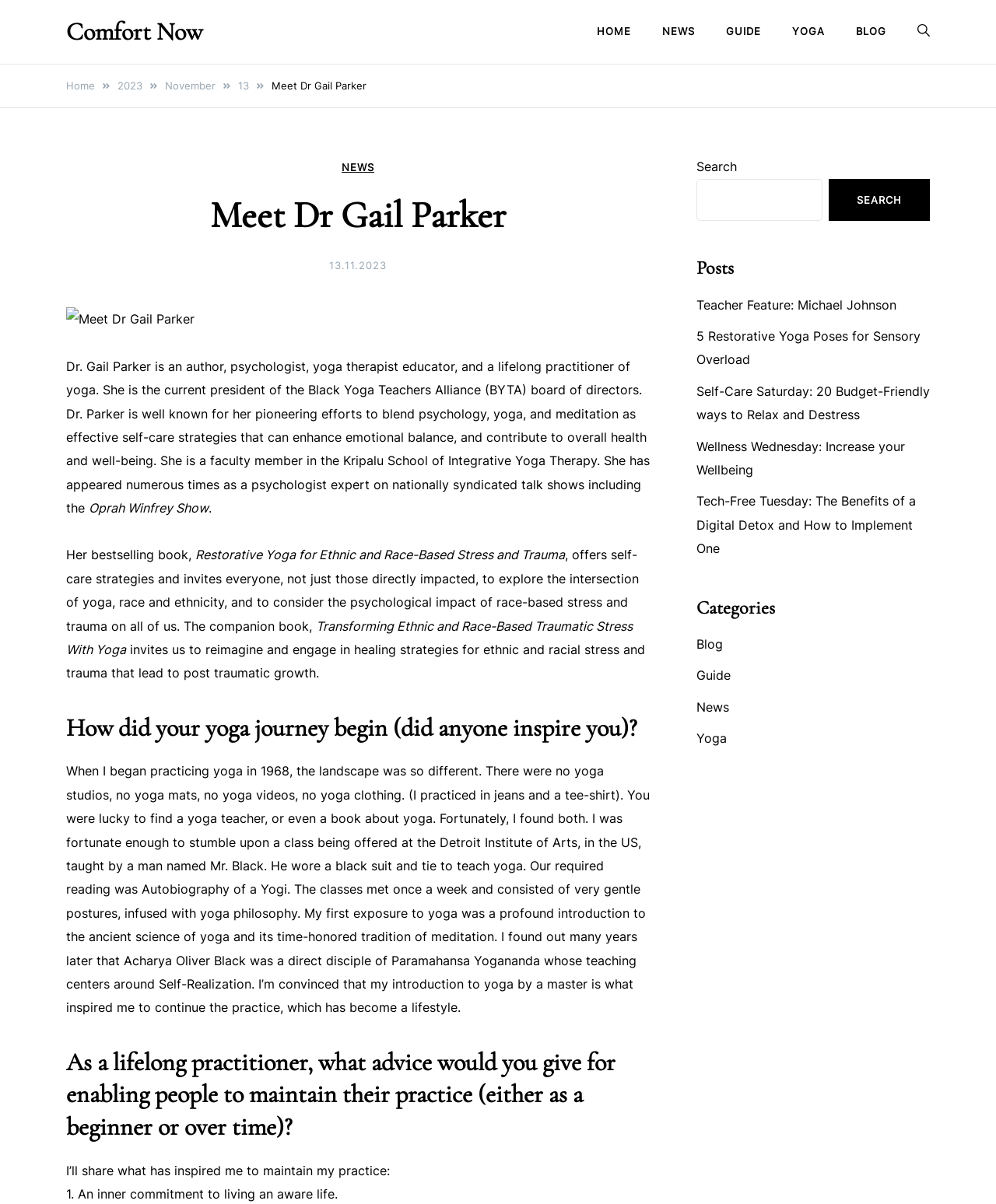Utilize the information from the image to answer the question in detail:
What is the name of Dr. Gail Parker's bestselling book?

The webpage mentions that Dr. Parker's bestselling book is 'Restorative Yoga for Ethnic and Race-Based Stress and Trauma', which offers self-care strategies and invites everyone to explore the intersection of yoga, race, and ethnicity.